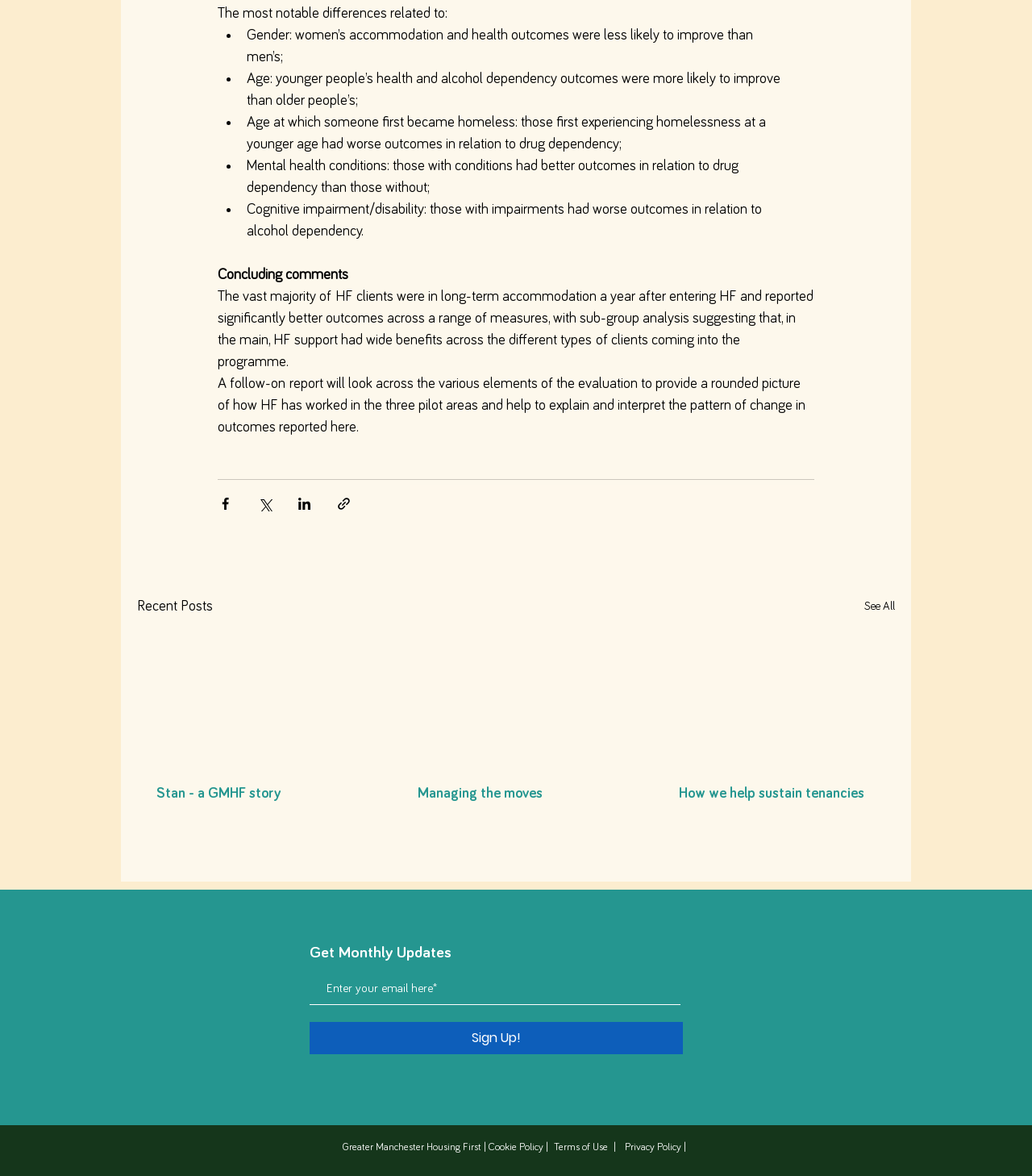Based on the description "parent_node: Managing the moves", find the bounding box of the specified UI element.

[0.386, 0.539, 0.612, 0.651]